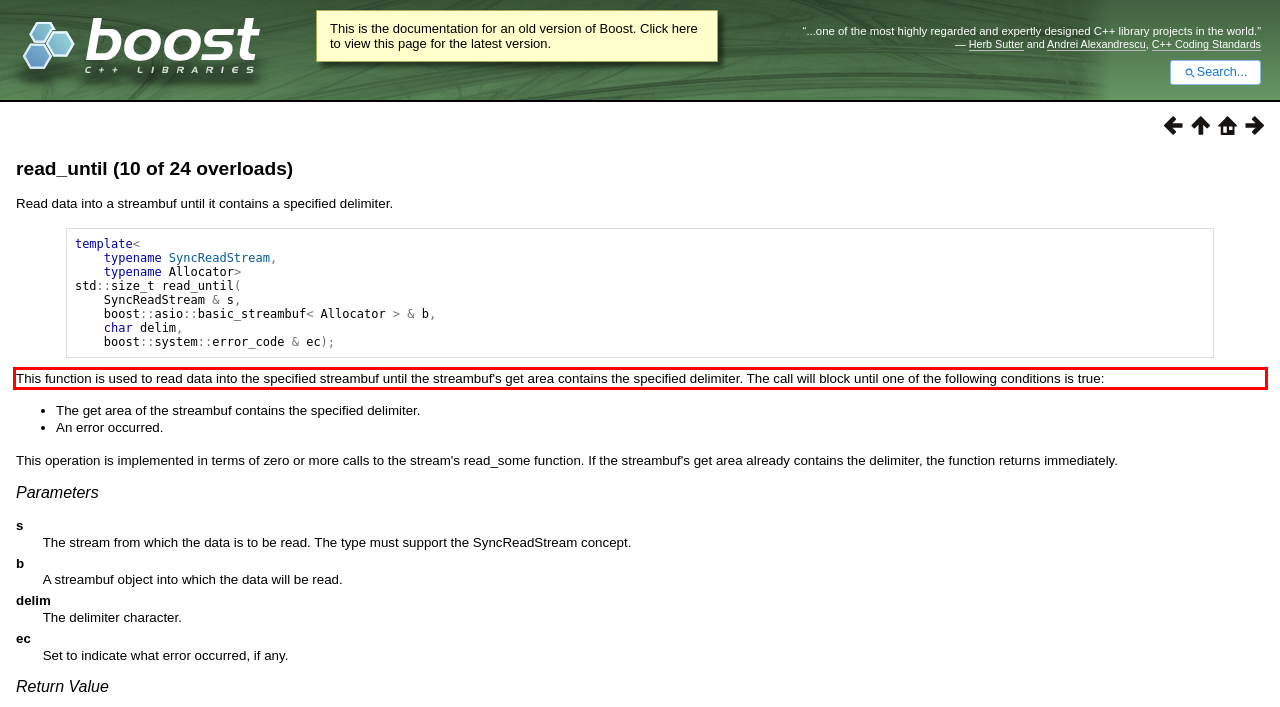Using the provided screenshot, read and generate the text content within the red-bordered area.

This function is used to read data into the specified streambuf until the streambuf's get area contains the specified delimiter. The call will block until one of the following conditions is true: